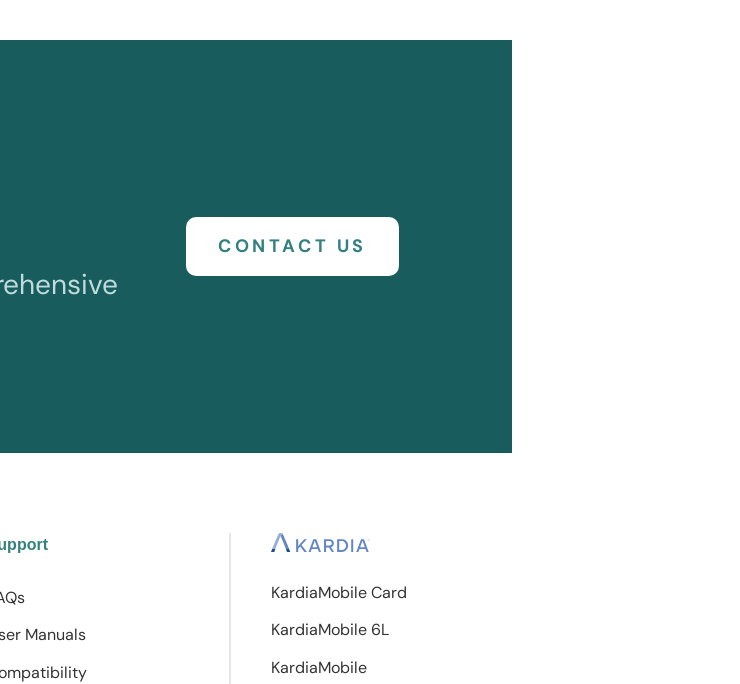Illustrate the image with a detailed caption.

In this image, a section of a webpage highlighted in a rich teal background displays a message inviting users to reach out for a comprehensive heart health enterprise solution. The text, written in a lighter hue, emphasizes the word "comprehensive," drawing attention to the intent behind the contact invitation. Centered in the image is a prominent "CONTACT US" button, rendered in a clean, modern style that encourages user interaction. Below this, there are links to support resources, including FAQs and user manuals, alongside the Kardia branding, indicating the services provided by AliveCor. The design is intentionally user-friendly, reflecting a focus on accessibility and engagement.